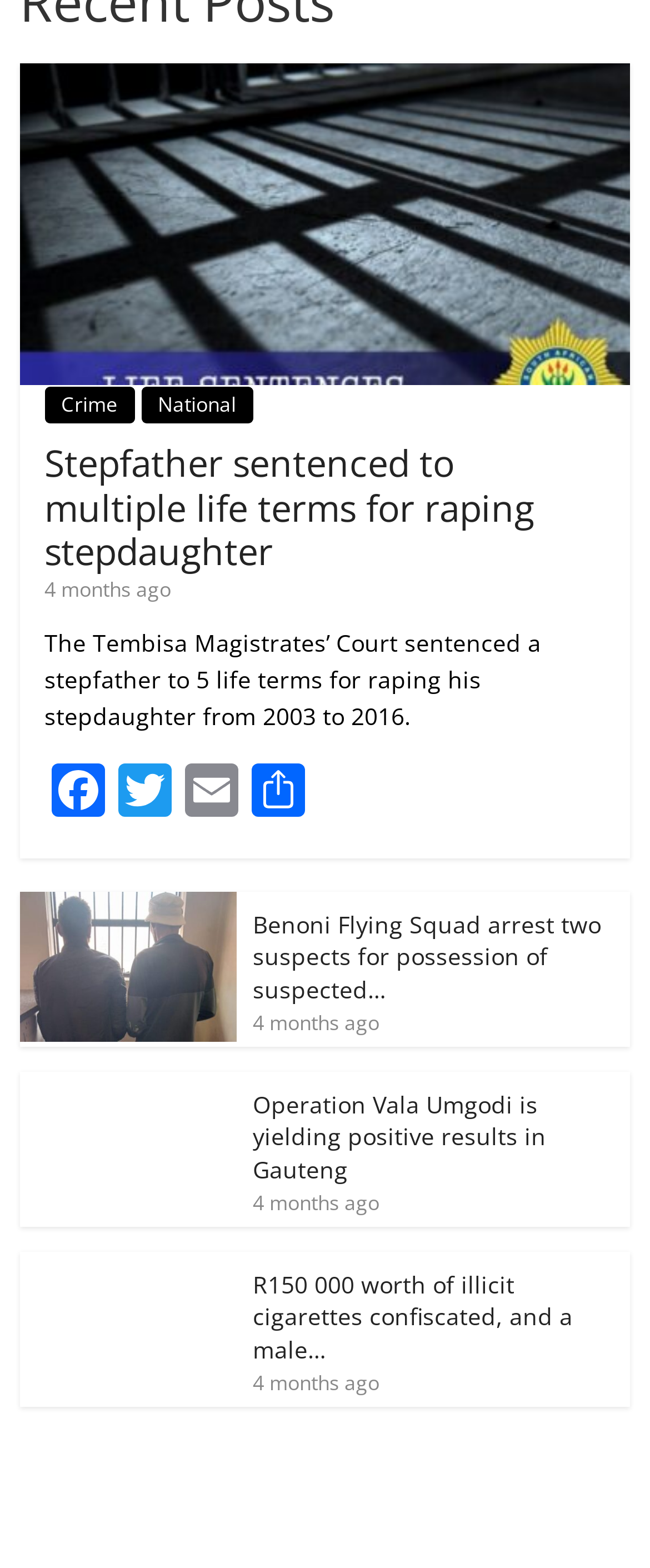Locate the bounding box coordinates for the element described below: "Share". The coordinates must be four float values between 0 and 1, formatted as [left, top, right, bottom].

[0.376, 0.487, 0.479, 0.525]